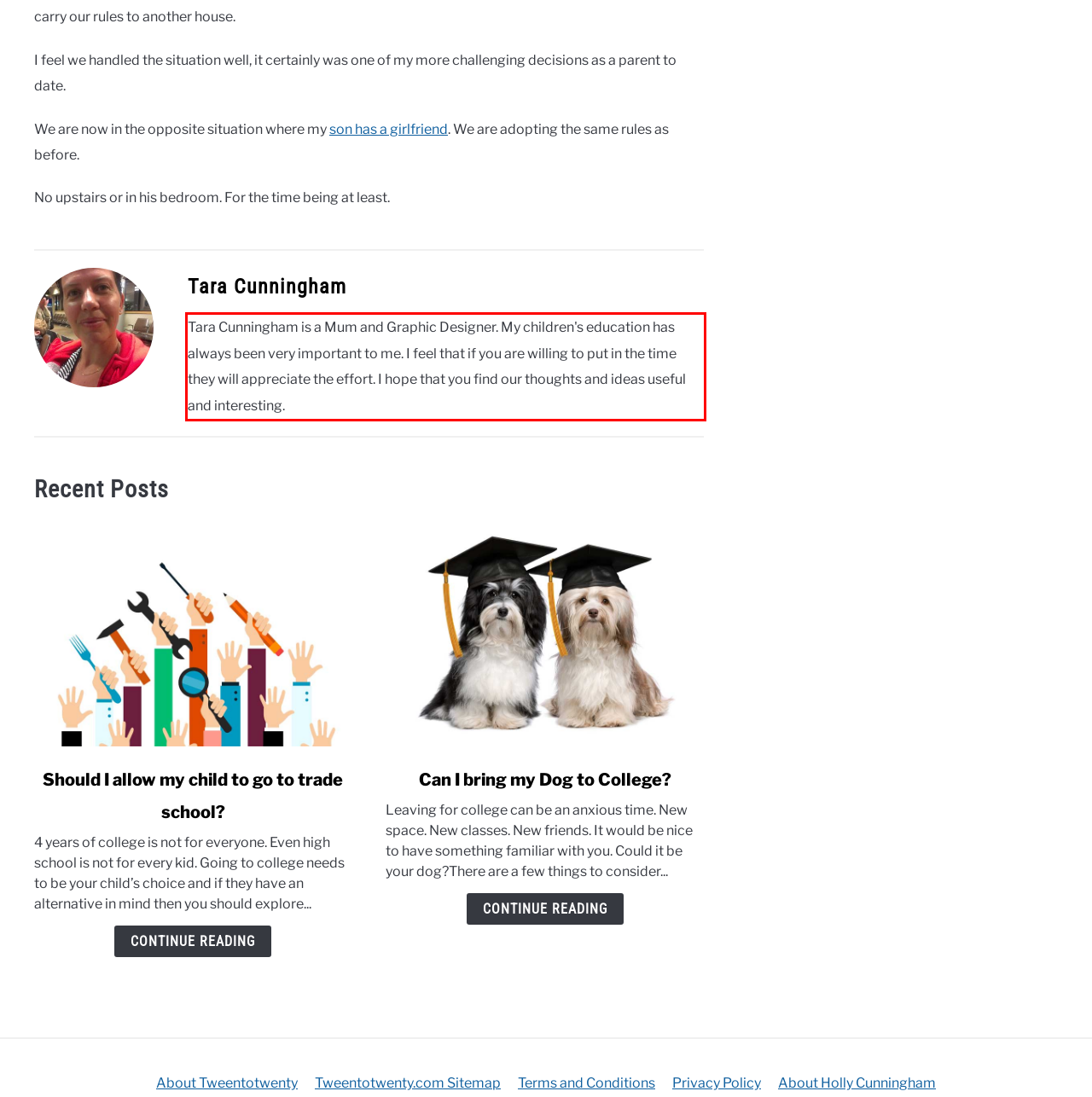You have a screenshot of a webpage where a UI element is enclosed in a red rectangle. Perform OCR to capture the text inside this red rectangle.

Tara Cunningham is a Mum and Graphic Designer. My children's education has always been very important to me. I feel that if you are willing to put in the time they will appreciate the effort. I hope that you find our thoughts and ideas useful and interesting.